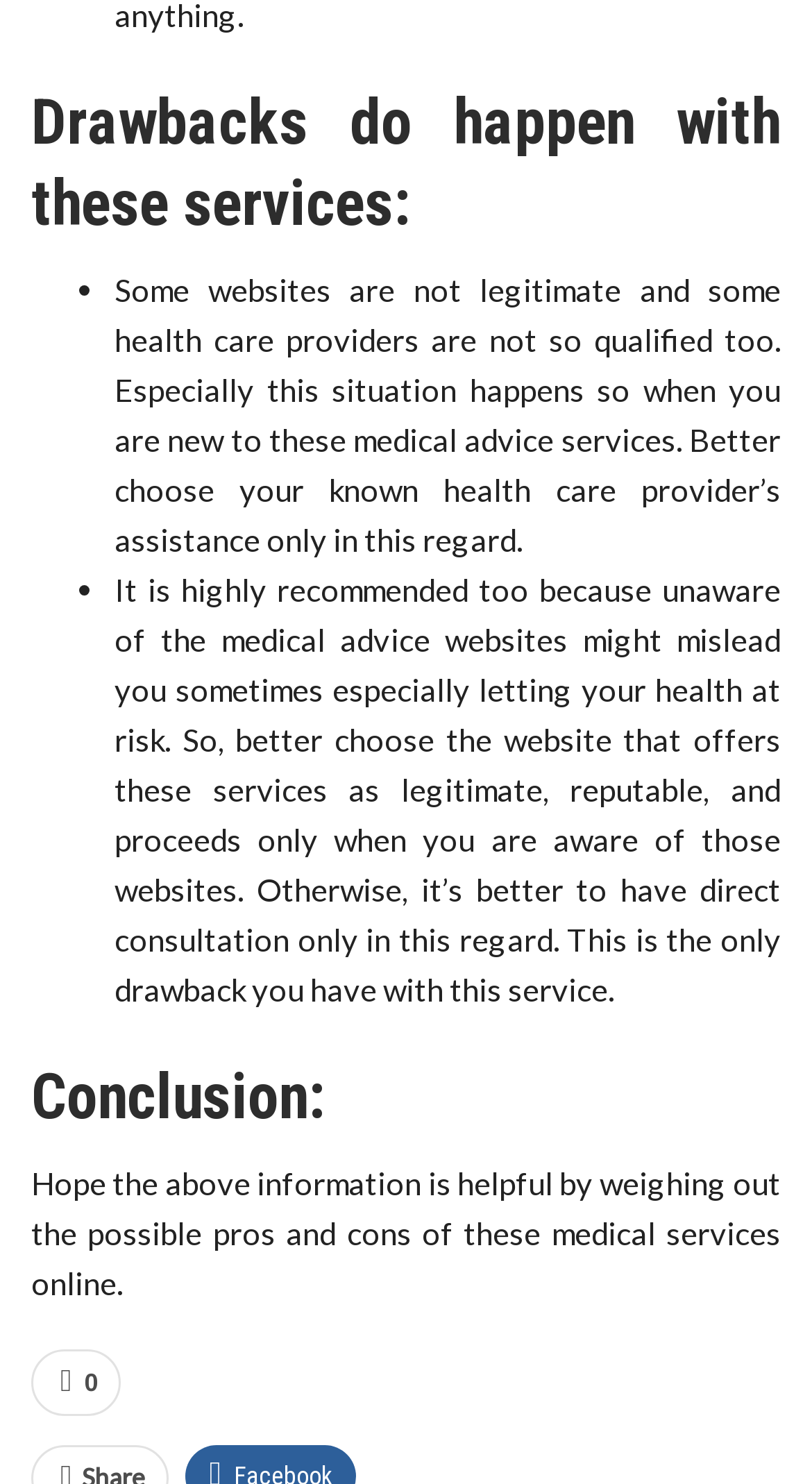Identify the bounding box coordinates of the clickable section necessary to follow the following instruction: "click the link at the bottom". The coordinates should be presented as four float numbers from 0 to 1, i.e., [left, top, right, bottom].

[0.038, 0.91, 0.149, 0.955]